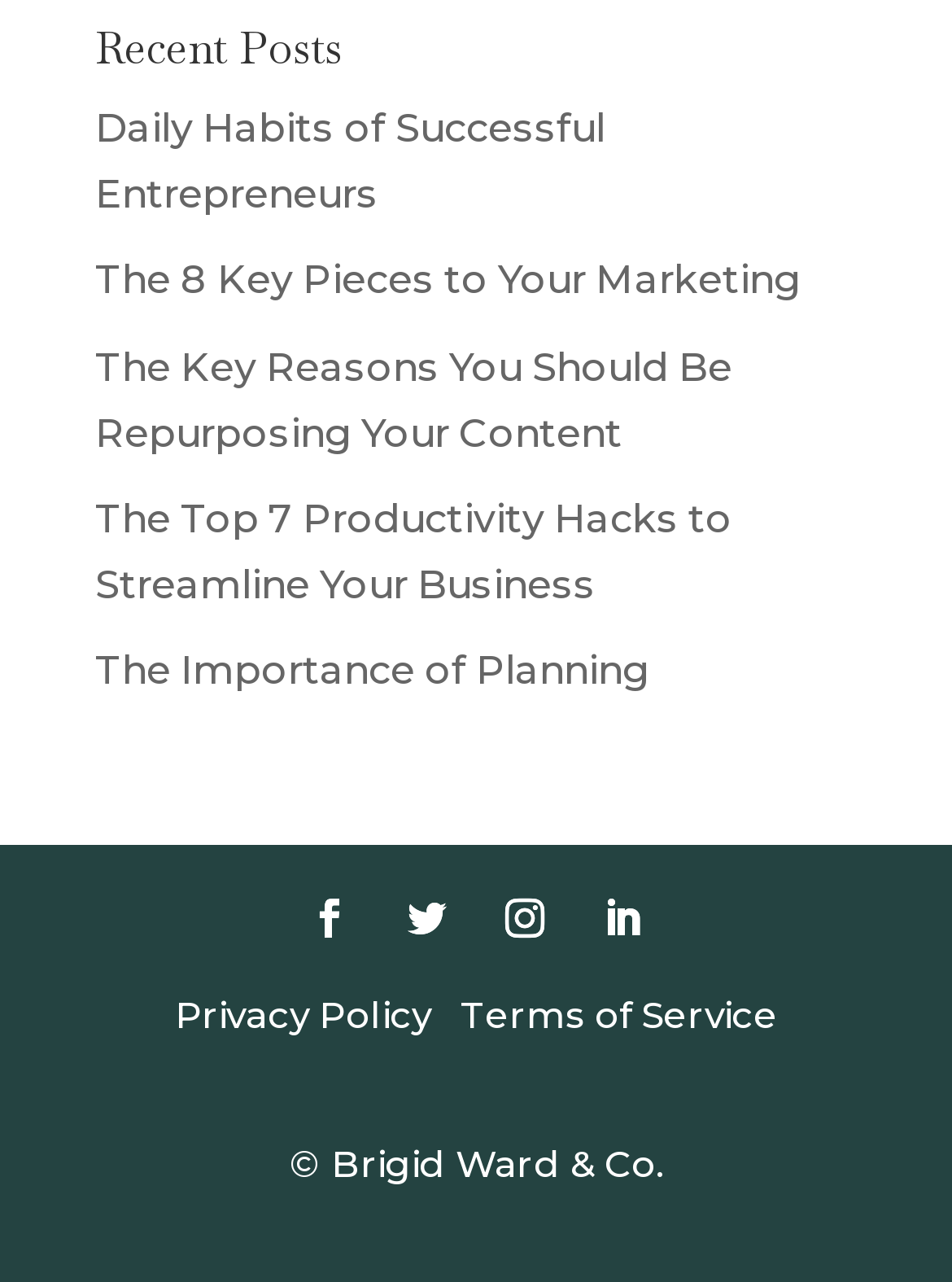Please reply to the following question using a single word or phrase: 
How many links are in the footer?

3